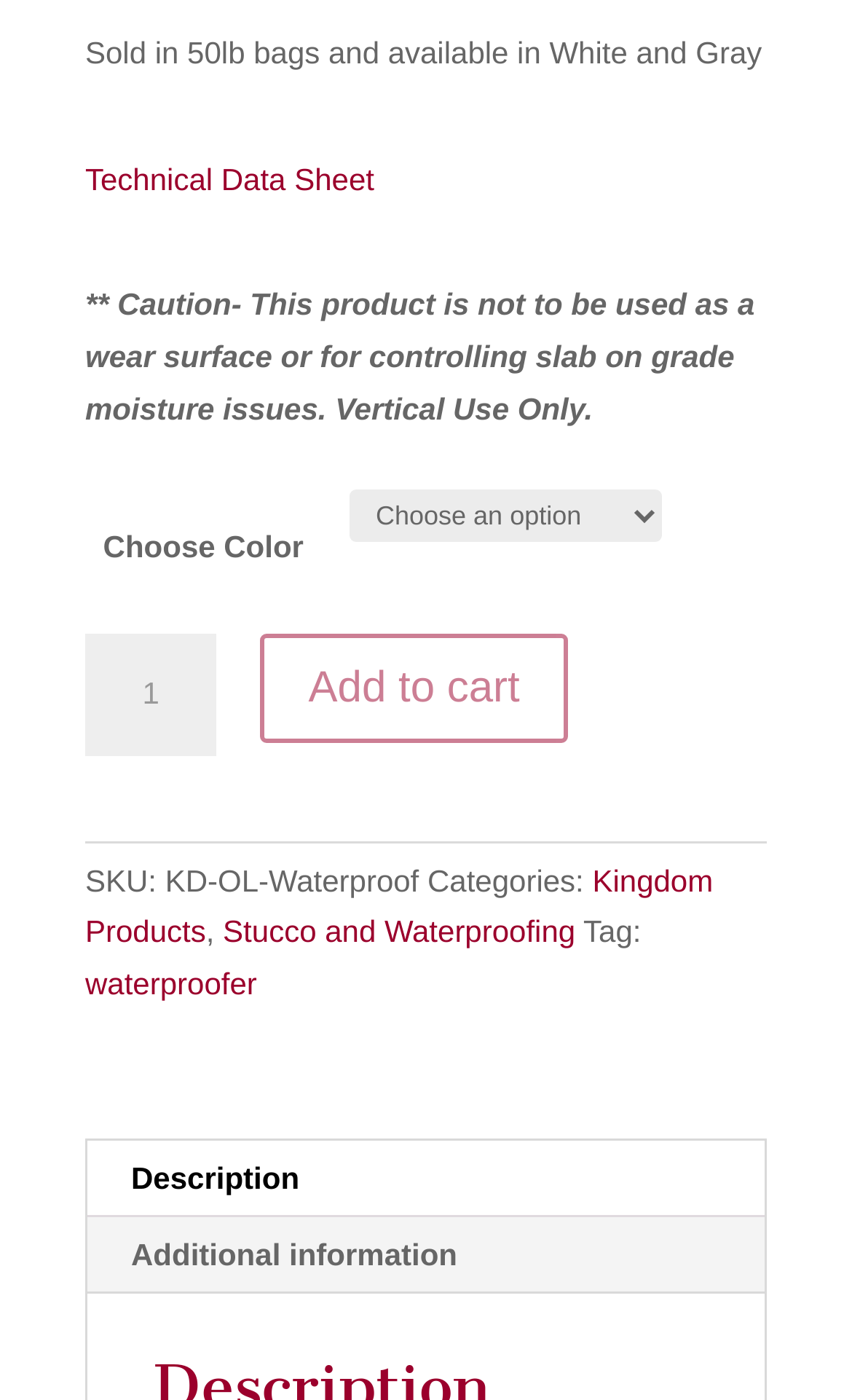What is the product sold in?
Please provide a comprehensive answer based on the visual information in the image.

The product is sold in 50lb bags, as indicated by the StaticText element 'Sold in 50lb bags and available in White and Gray'.